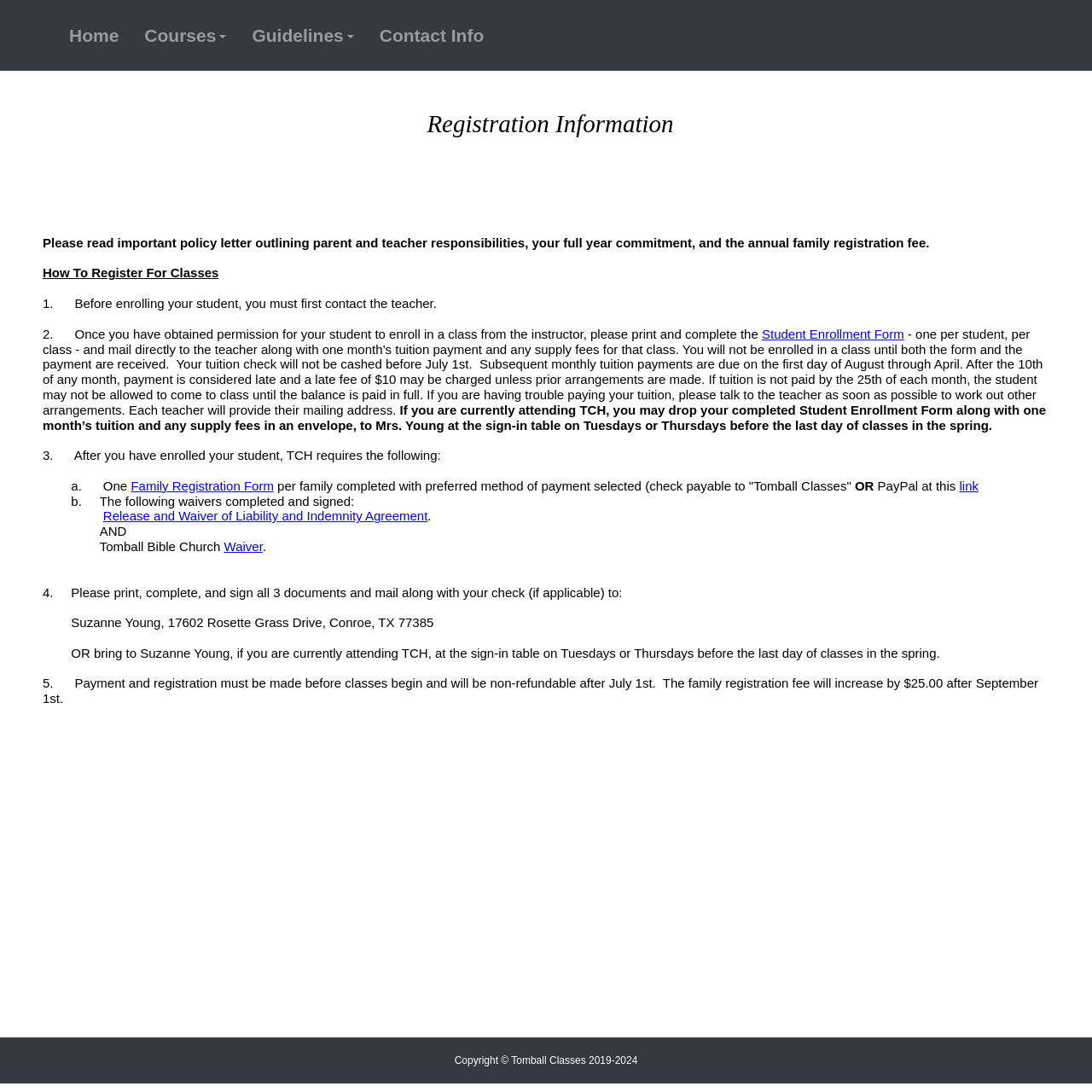Can you pinpoint the bounding box coordinates for the clickable element required for this instruction: "Click Contact Info"? The coordinates should be four float numbers between 0 and 1, i.e., [left, top, right, bottom].

[0.336, 0.016, 0.455, 0.048]